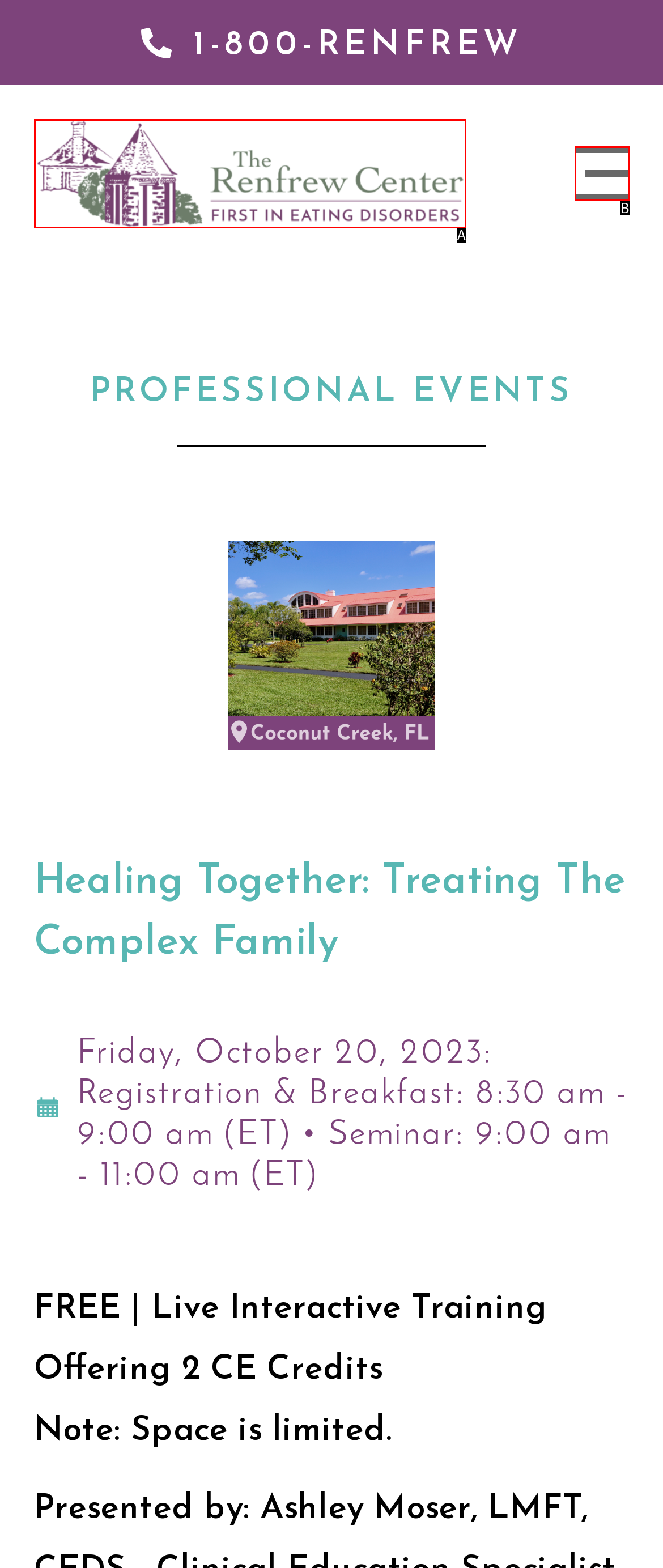Determine which HTML element fits the description: The Renfrew Center. Answer with the letter corresponding to the correct choice.

A